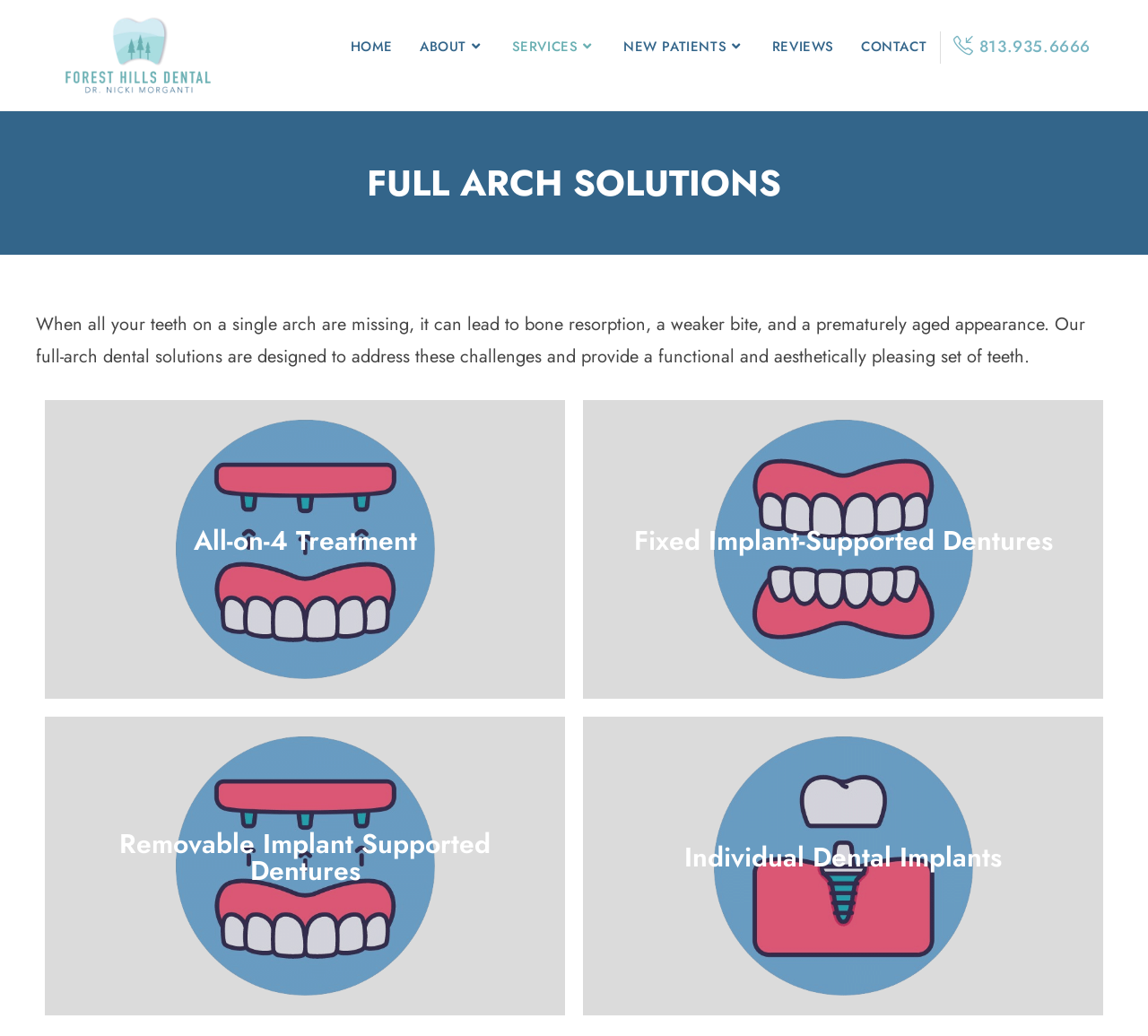Please locate the bounding box coordinates for the element that should be clicked to achieve the following instruction: "Click on the 'Fixed Implant-Supported Dentures' heading". Ensure the coordinates are given as four float numbers between 0 and 1, i.e., [left, top, right, bottom].

[0.535, 0.509, 0.934, 0.535]